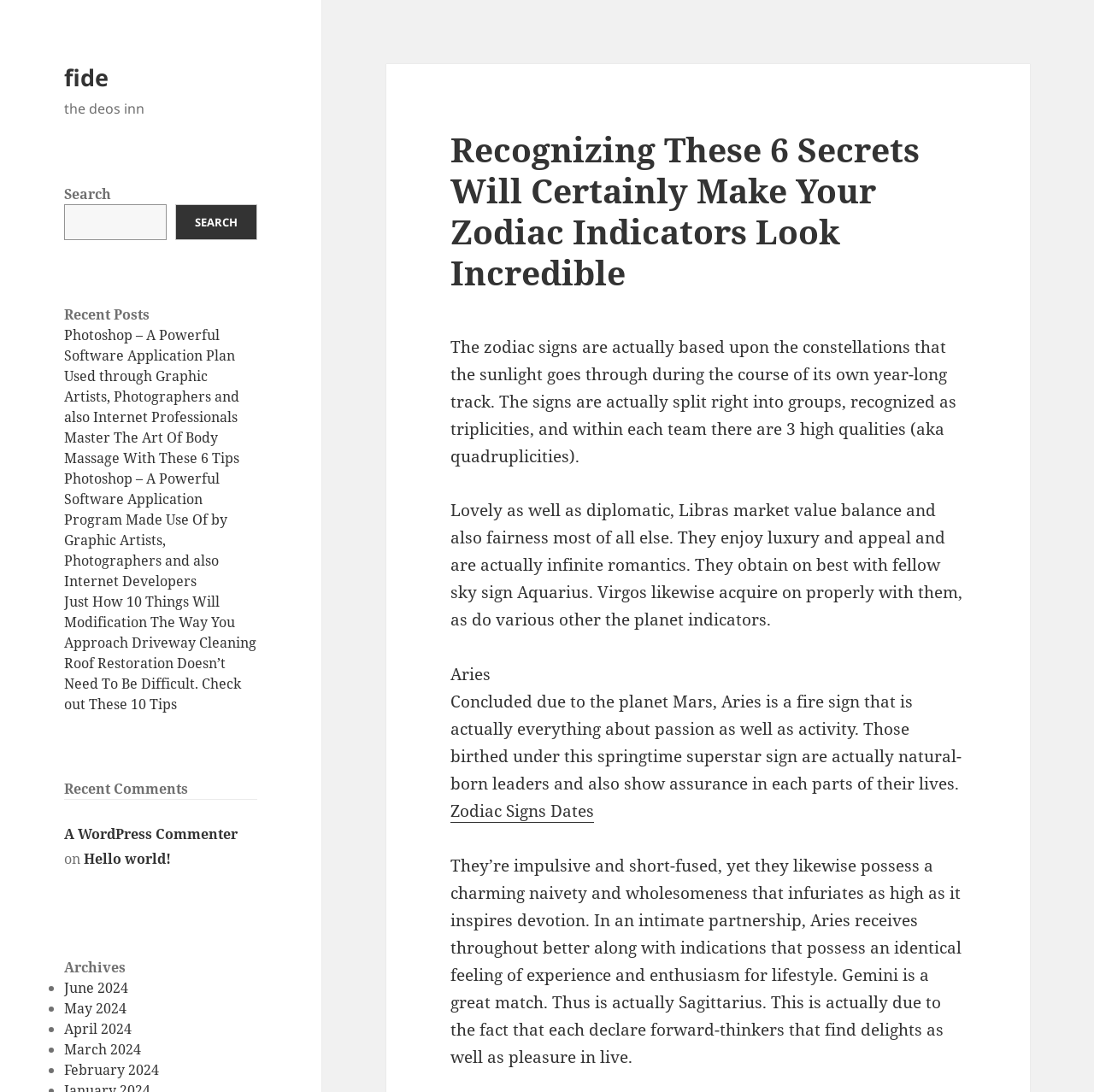Create an elaborate caption for the webpage.

This webpage appears to be a blog or article page, with a focus on zodiac signs and astrology. At the top, there is a search bar with a "Search" button, allowing users to search for specific content on the site. Below the search bar, there is a heading titled "Recent Posts" followed by a list of five article links, each with a descriptive title.

To the right of the search bar, there is a heading titled "Recognizing These 6 Secrets Will Certainly Make Your Zodiac Indicators Look Incredible" which appears to be the title of the main article on the page. Below this heading, there are three paragraphs of text that discuss the zodiac signs, their characteristics, and relationships with other signs.

Further down the page, there is a heading titled "Recent Comments" followed by a single comment from a user named "A WordPress Commenter" on an article titled "Hello world!". Below this, there is a heading titled "Archives" followed by a list of five links to monthly archives, each with a bullet point marker.

Throughout the page, there are several links to other articles and pages, including "Photoshop – A Powerful Software Application Plan Used through Graphic Artists, Photographers and also Internet Professionals", "Master The Art Of Body Massage With These 6 Tips", and "Zodiac Signs Dates". The overall layout of the page is organized and easy to navigate, with clear headings and concise text.